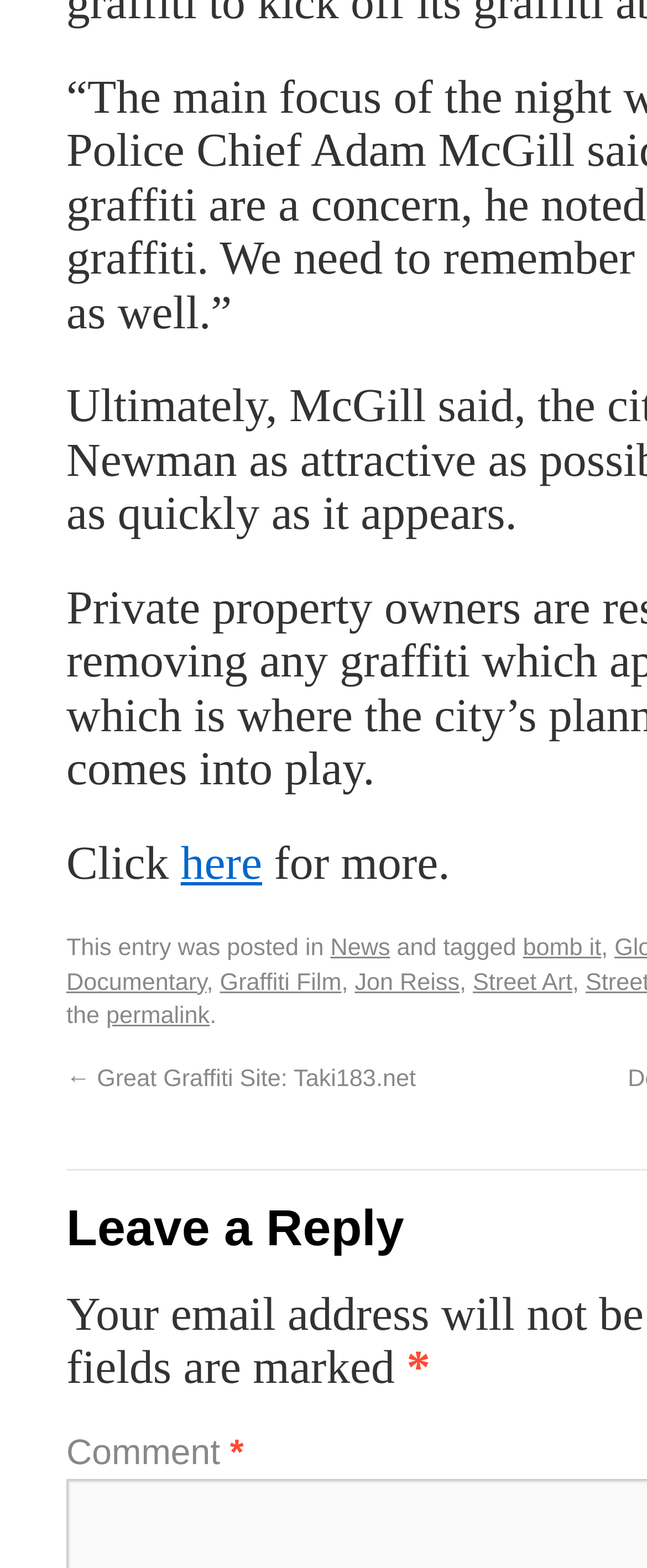Please identify the bounding box coordinates of the element I need to click to follow this instruction: "Explore Graffiti Film".

[0.34, 0.618, 0.528, 0.635]